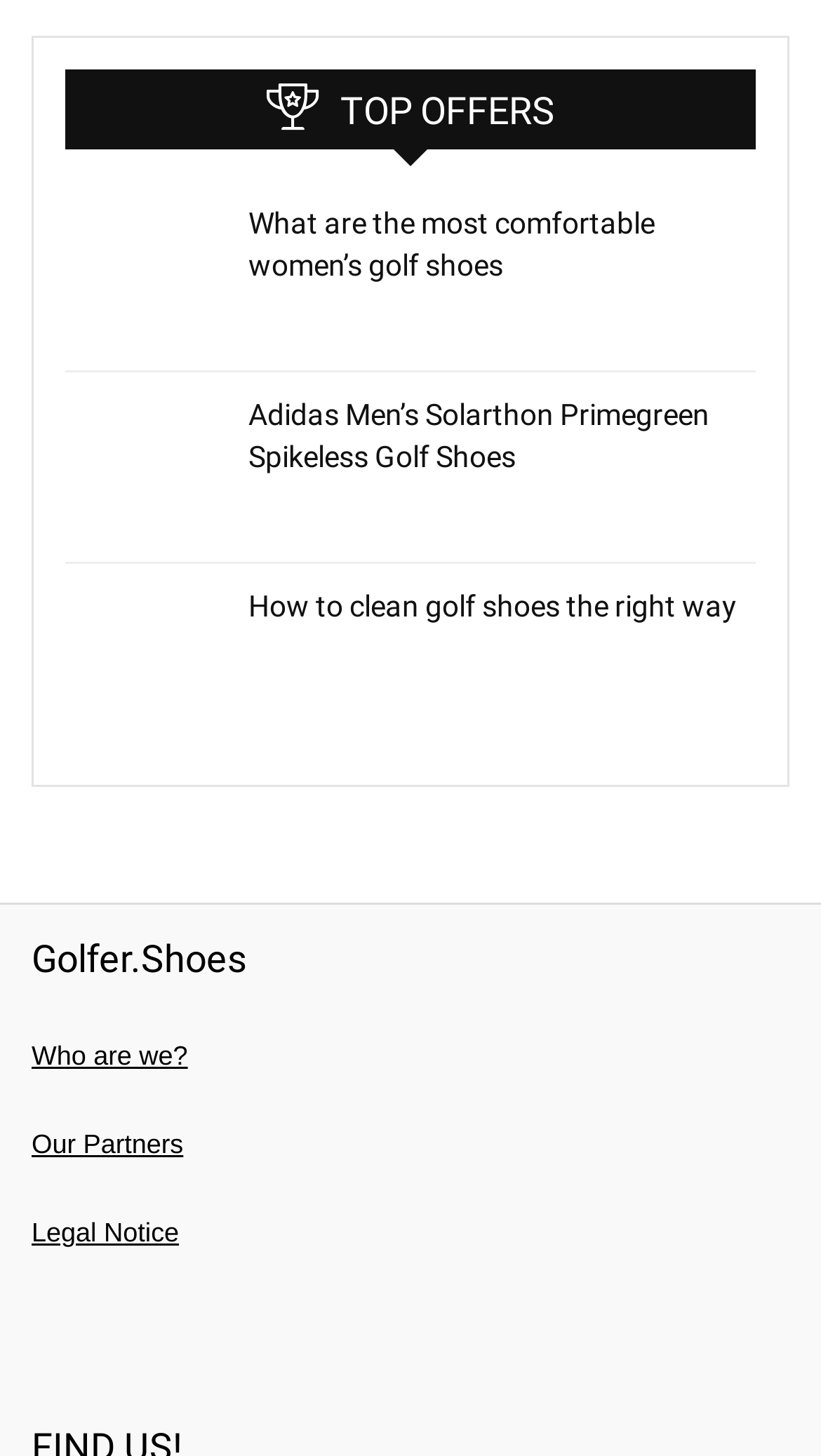What is the topic of the top offer?
Please use the visual content to give a single word or phrase answer.

Golf shoes